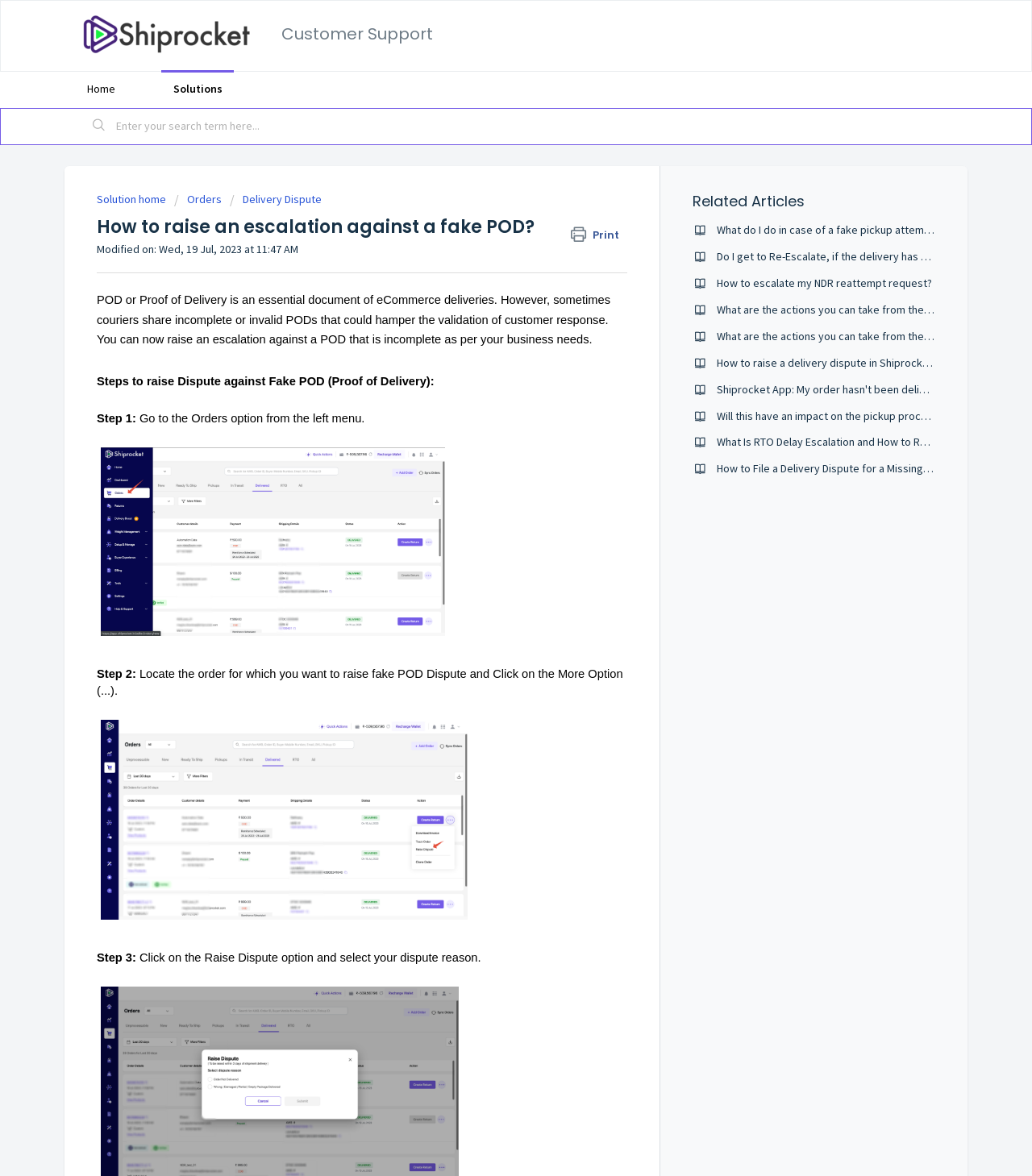Calculate the bounding box coordinates for the UI element based on the following description: "Solution home". Ensure the coordinates are four float numbers between 0 and 1, i.e., [left, top, right, bottom].

[0.094, 0.163, 0.163, 0.175]